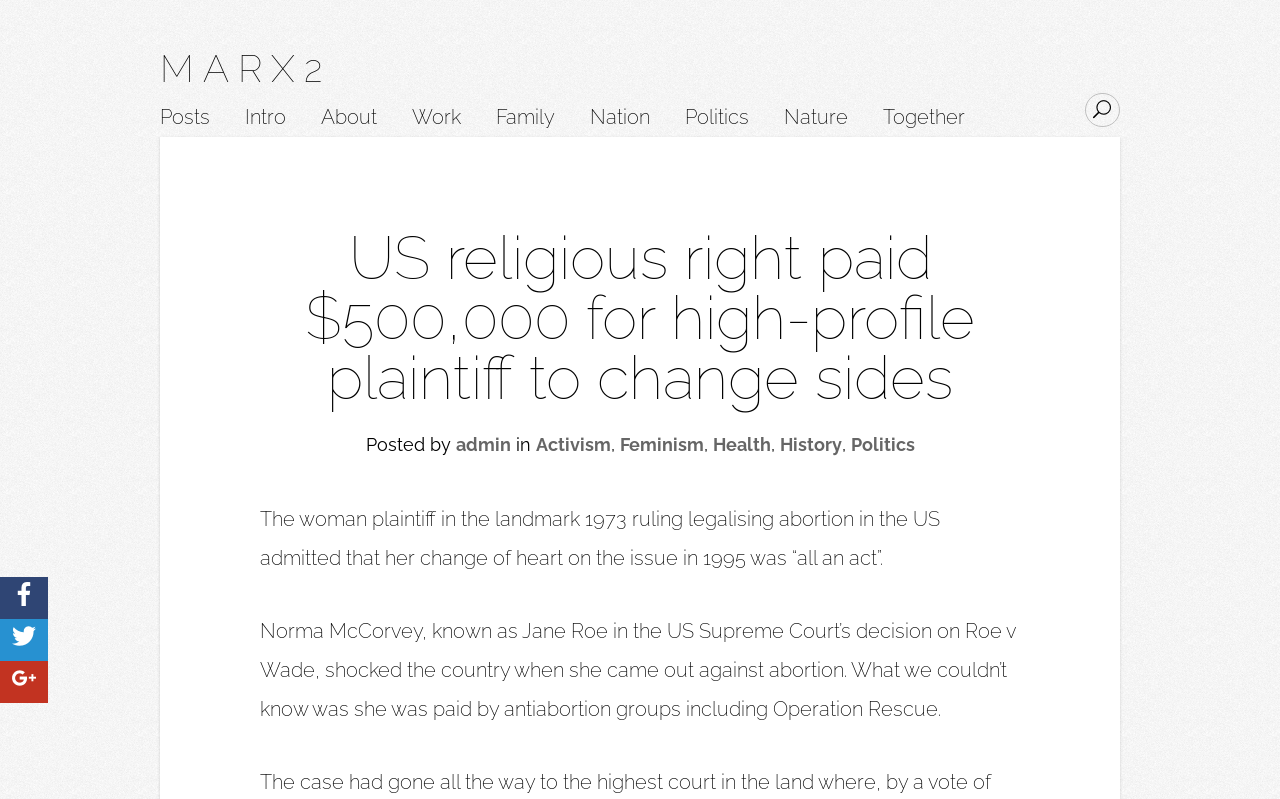What is the name of the website?
Please give a detailed and elaborate answer to the question based on the image.

The name of the website can be found at the top of the webpage, where it says 'MARX2' in a heading element.